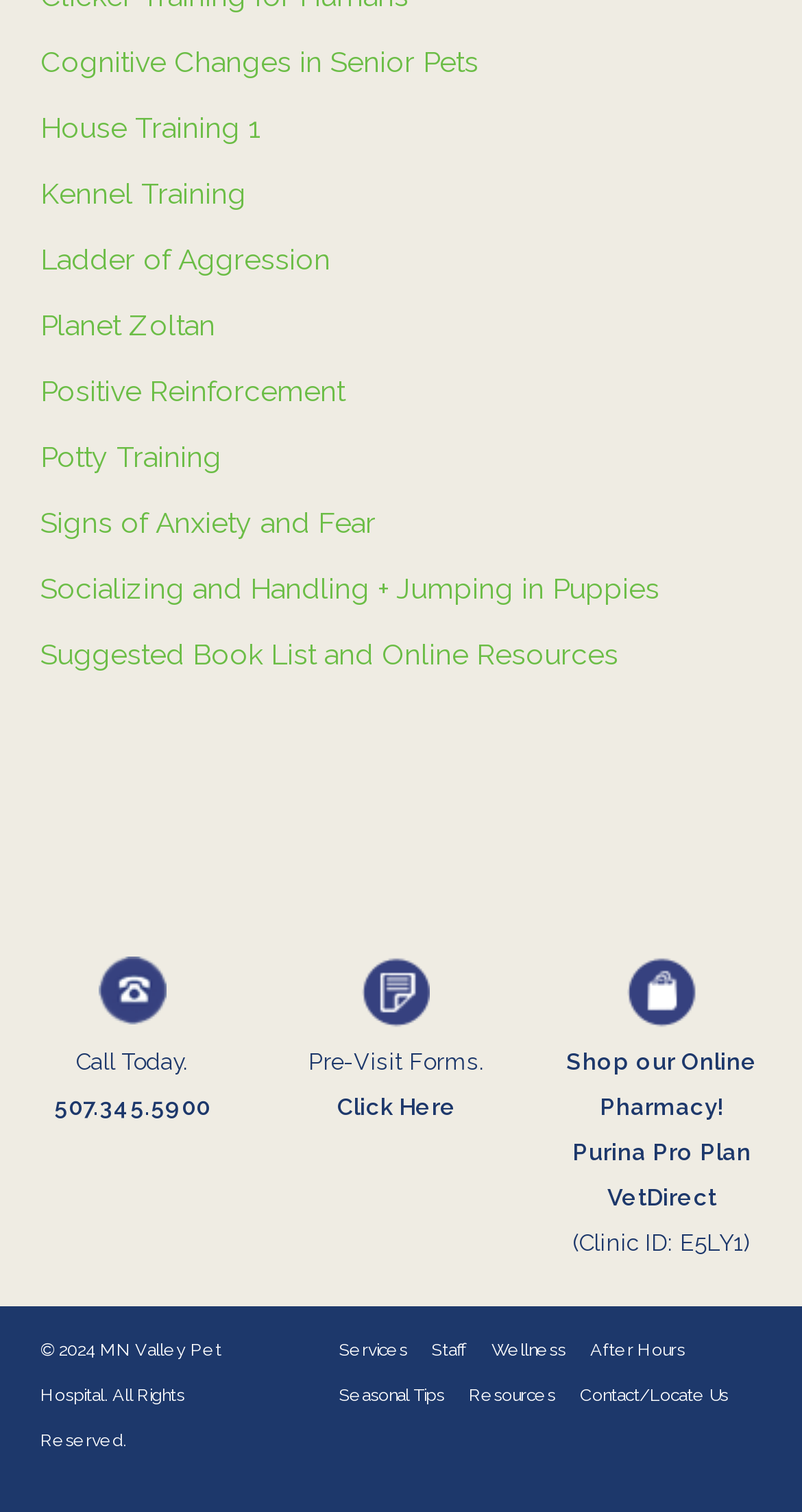Extract the bounding box coordinates for the UI element described as: "Potty Training".

[0.05, 0.291, 0.276, 0.313]